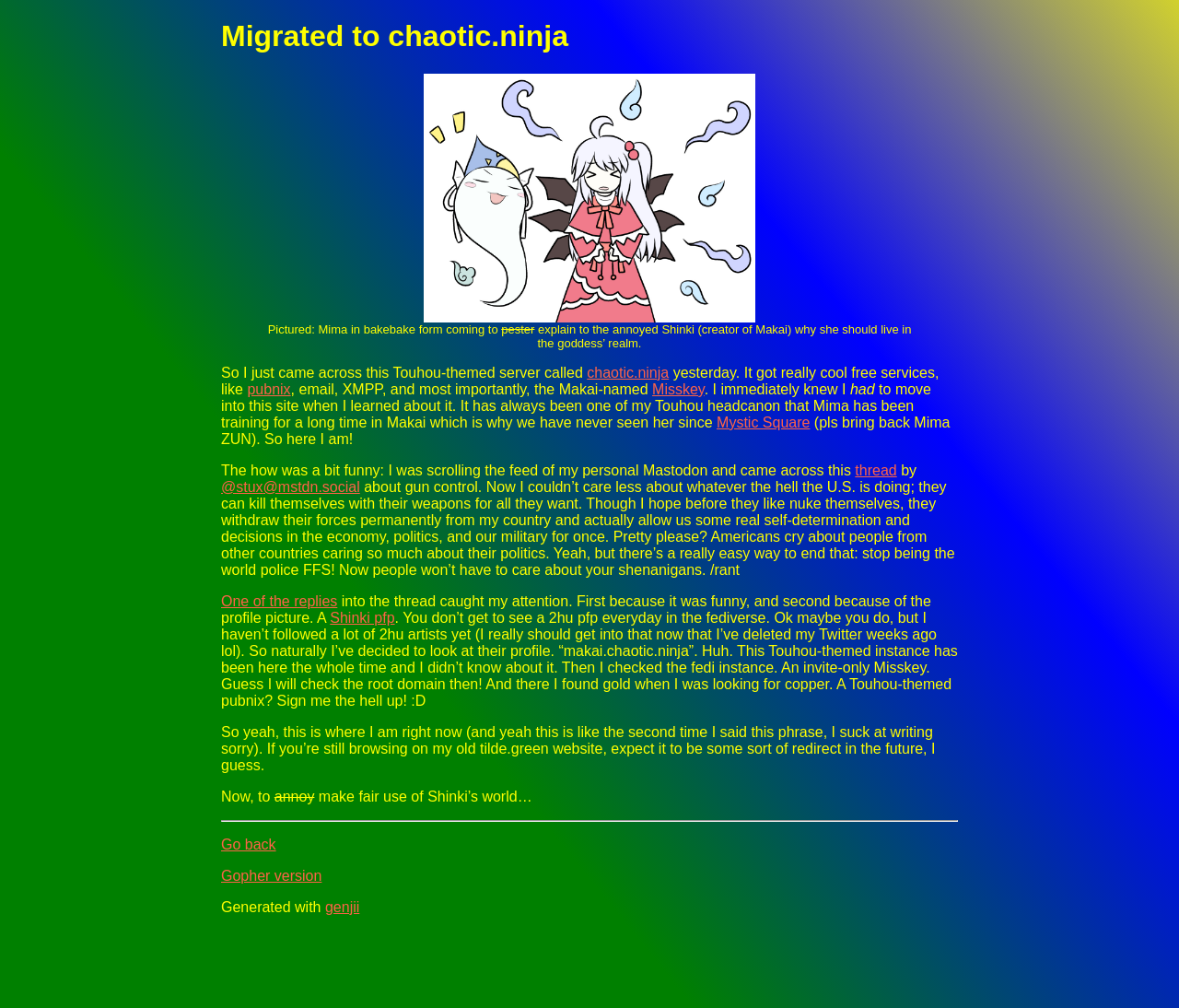Use a single word or phrase to respond to the question:
What is the name of the Touhou-themed server?

chaotic.ninja